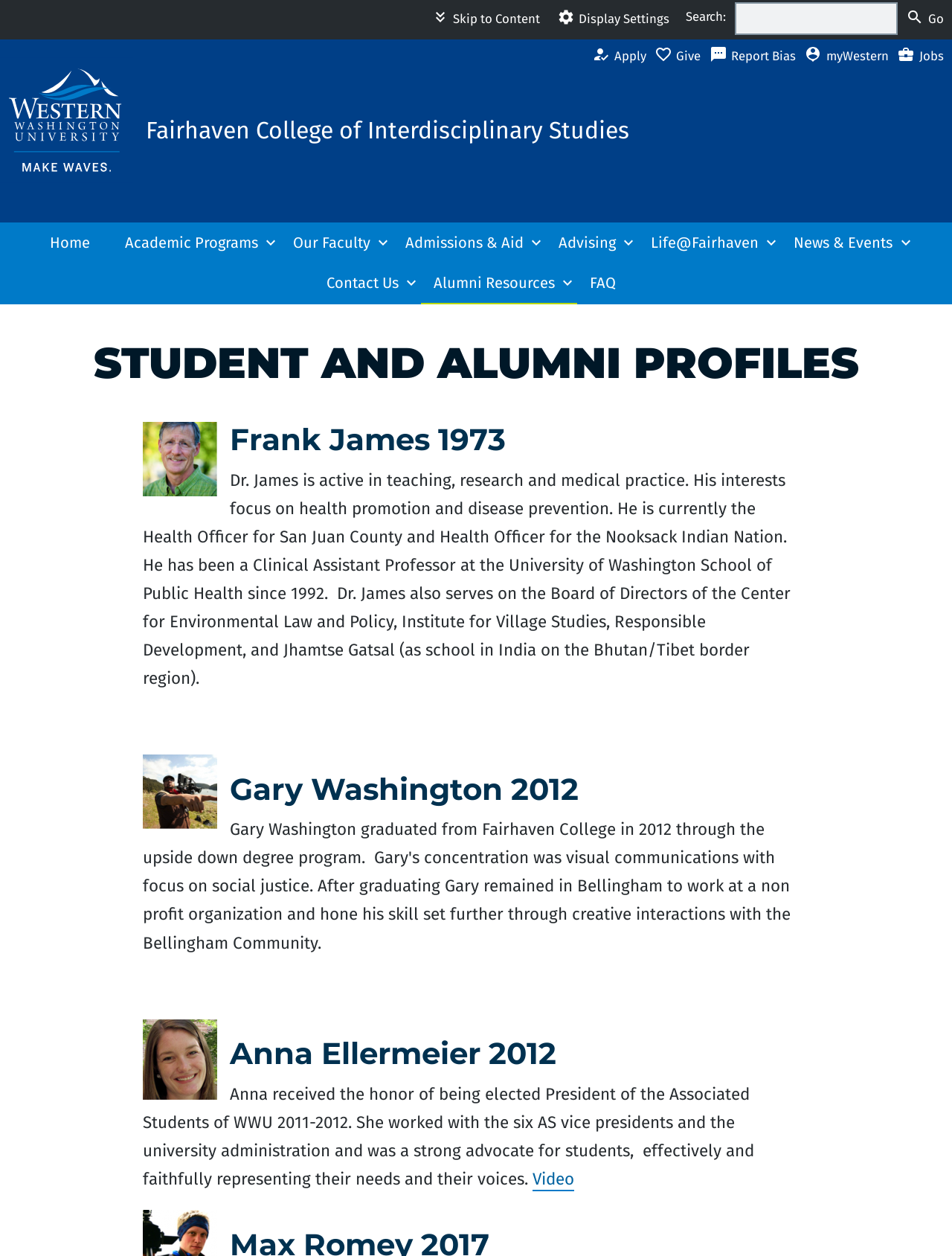Reply to the question with a single word or phrase:
What is the name of the university mentioned?

Western Washington University